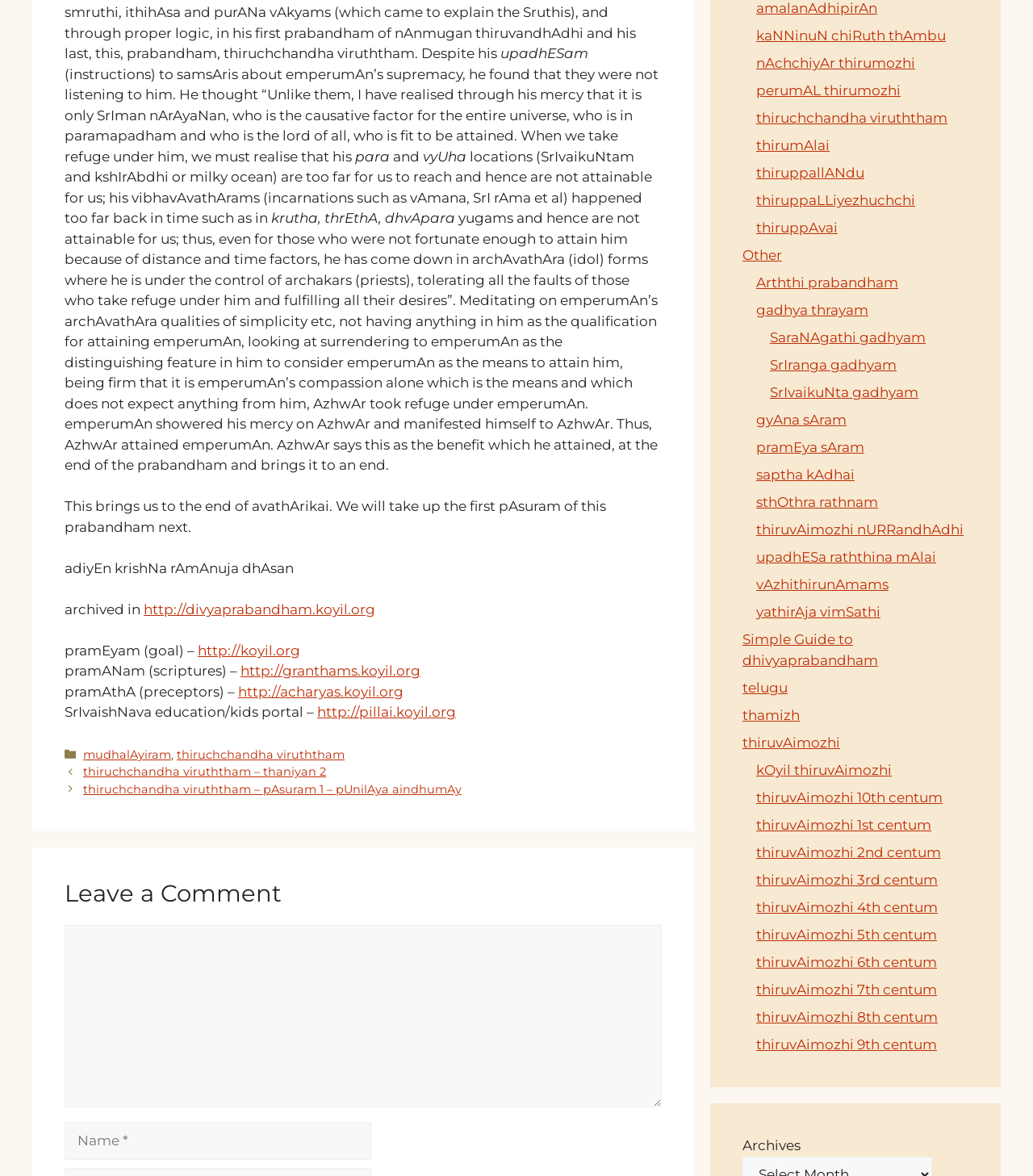Answer the question using only a single word or phrase: 
What is the name of the author?

adiyEn krishNa rAmAnuja dhAsan